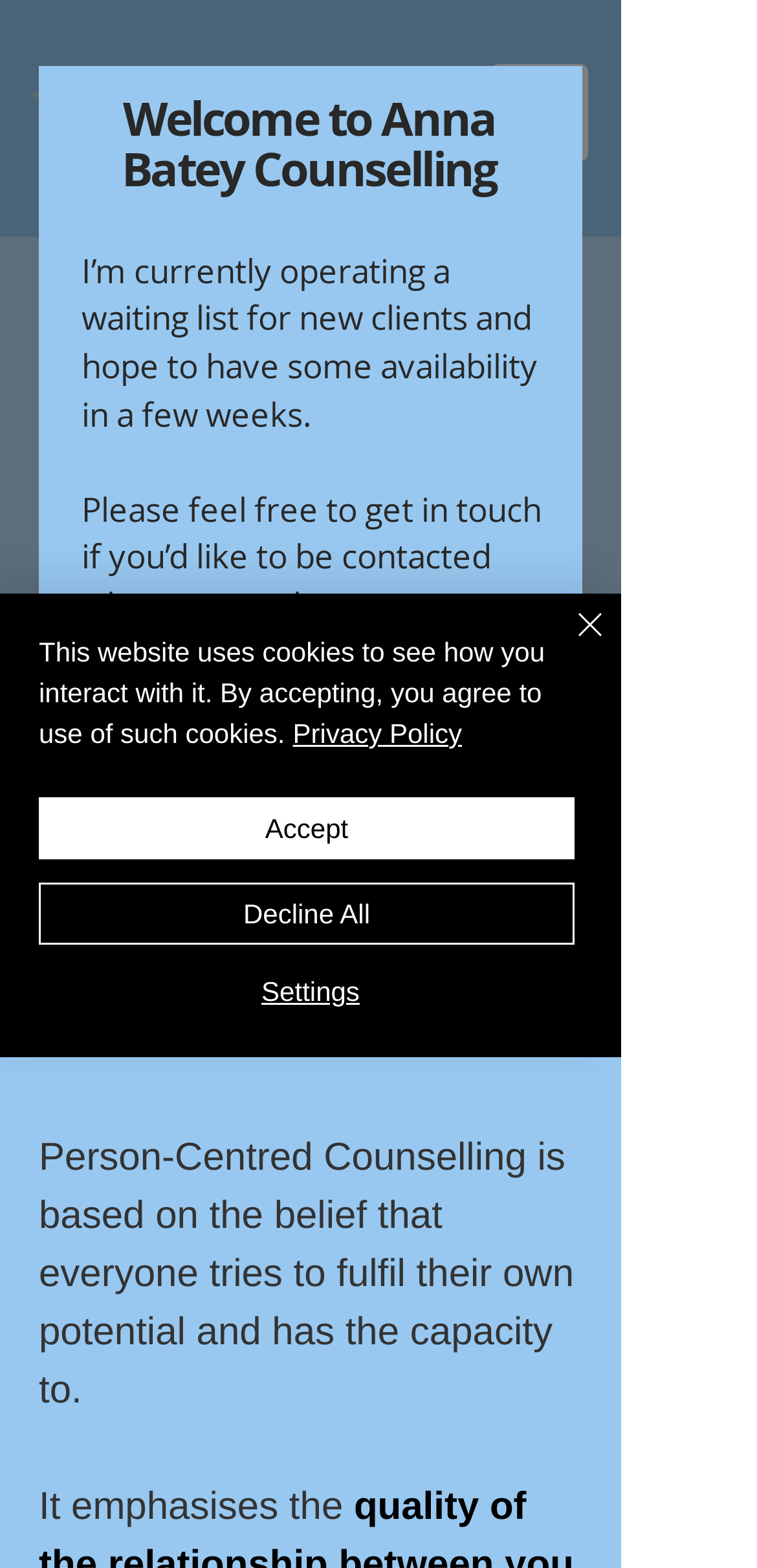What is the primary heading on this webpage?

Person-Centred Therapy in Plymouth